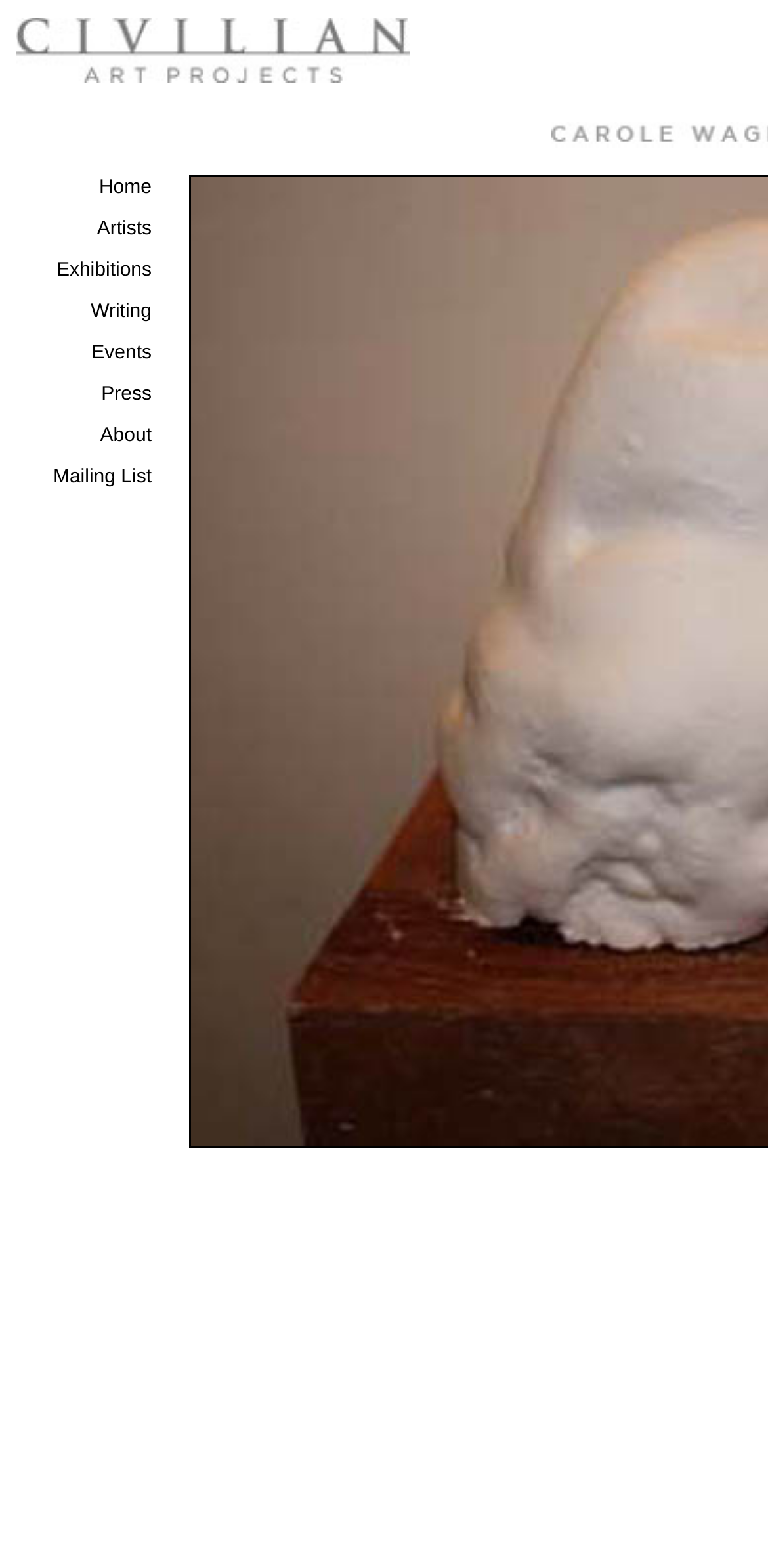Identify the bounding box coordinates of the specific part of the webpage to click to complete this instruction: "view exhibitions".

[0.073, 0.166, 0.197, 0.18]